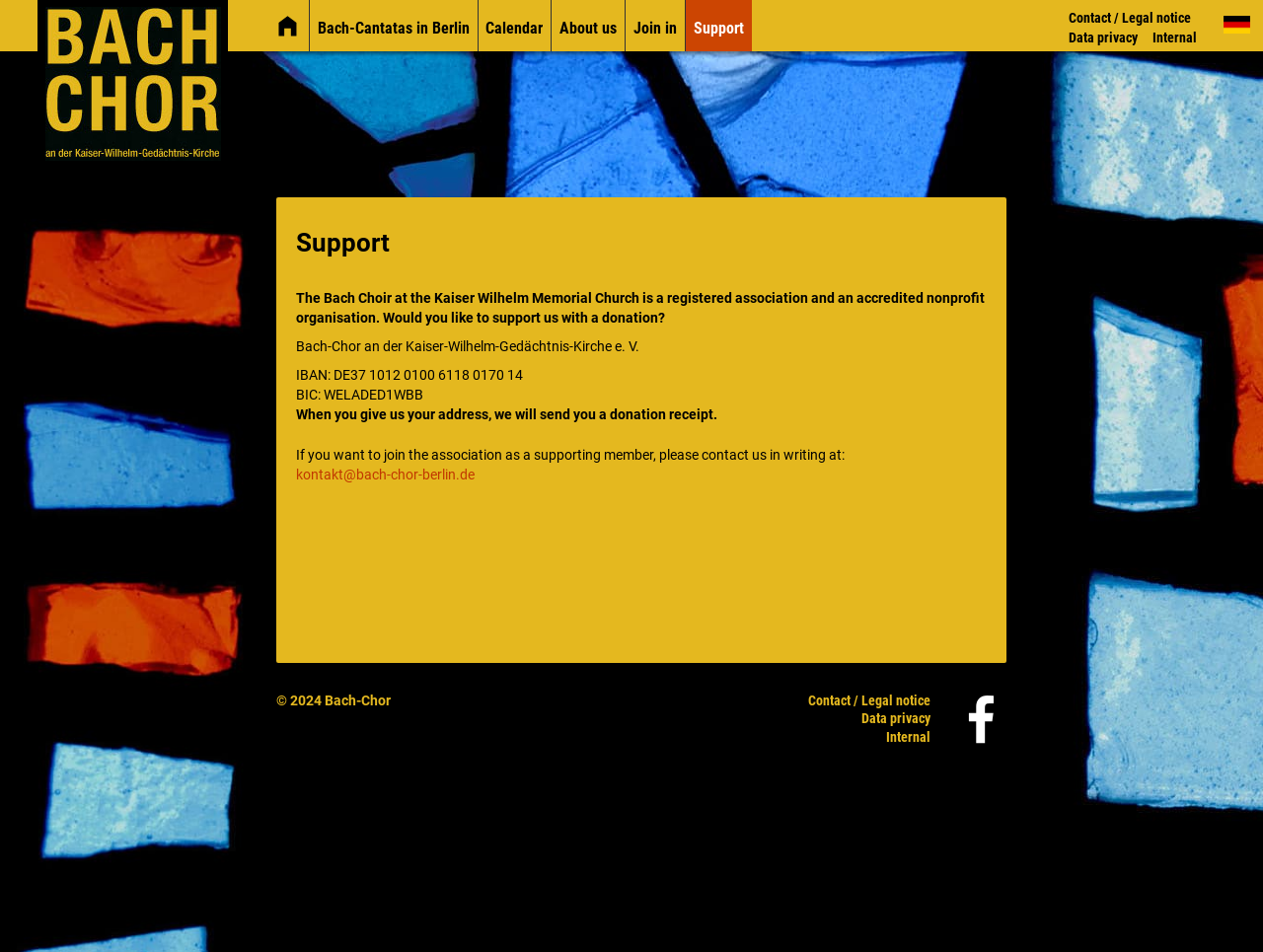Please identify the bounding box coordinates of where to click in order to follow the instruction: "Contact the Bach Choir via email".

[0.234, 0.49, 0.376, 0.508]